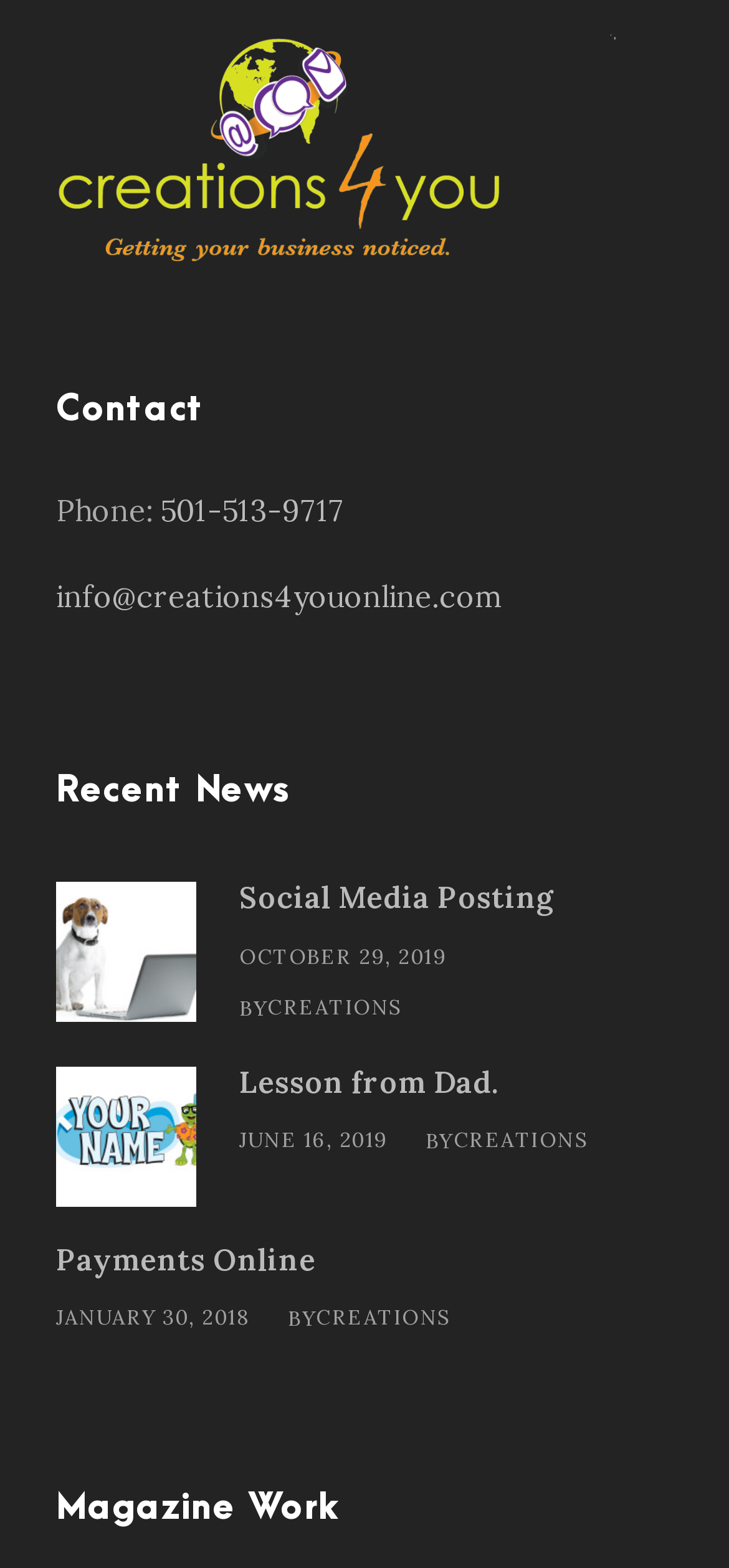Identify the bounding box coordinates for the element that needs to be clicked to fulfill this instruction: "Make a payment online". Provide the coordinates in the format of four float numbers between 0 and 1: [left, top, right, bottom].

[0.077, 0.791, 0.433, 0.815]